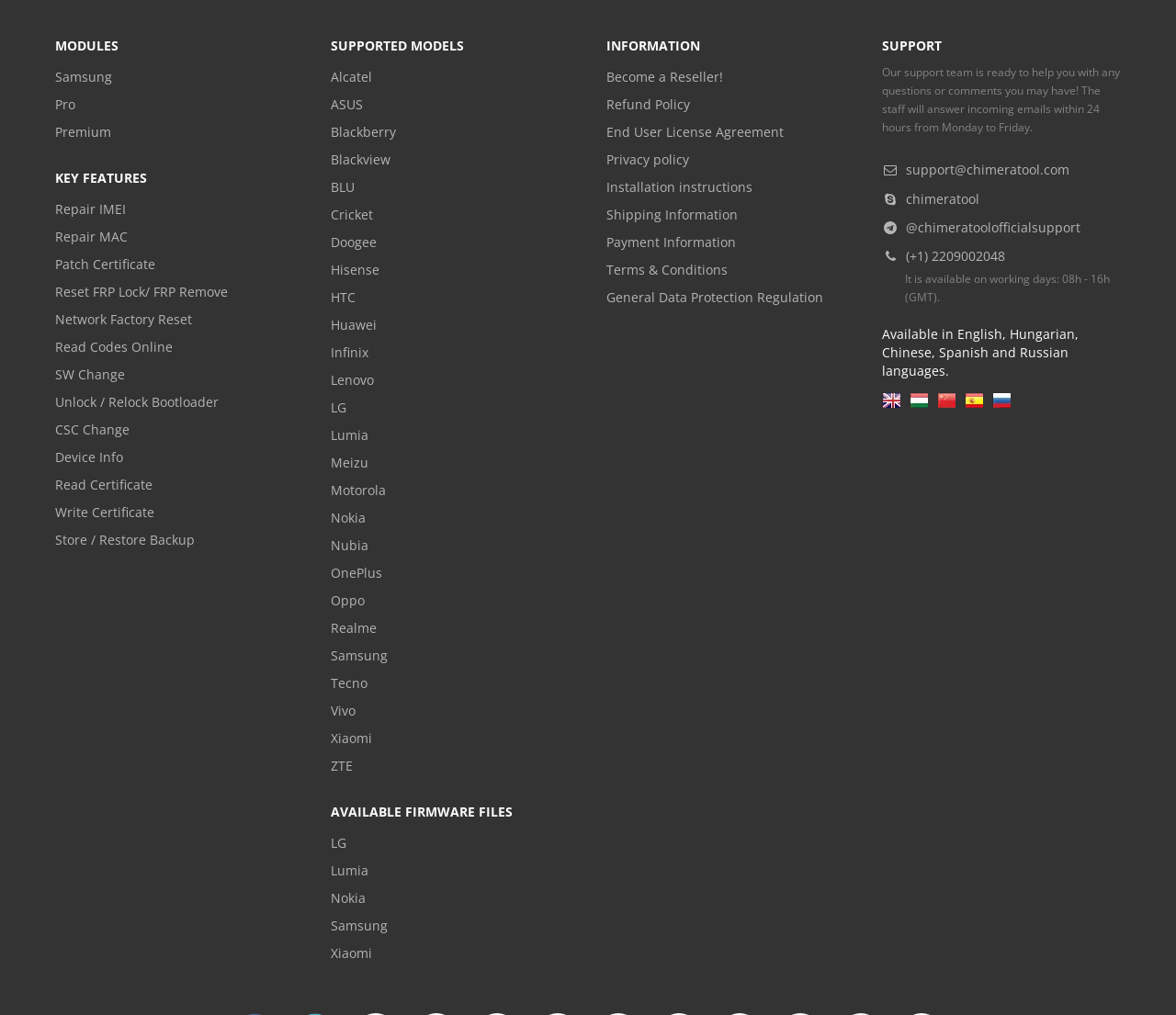Highlight the bounding box coordinates of the region I should click on to meet the following instruction: "Read Certificate".

[0.047, 0.464, 0.25, 0.491]